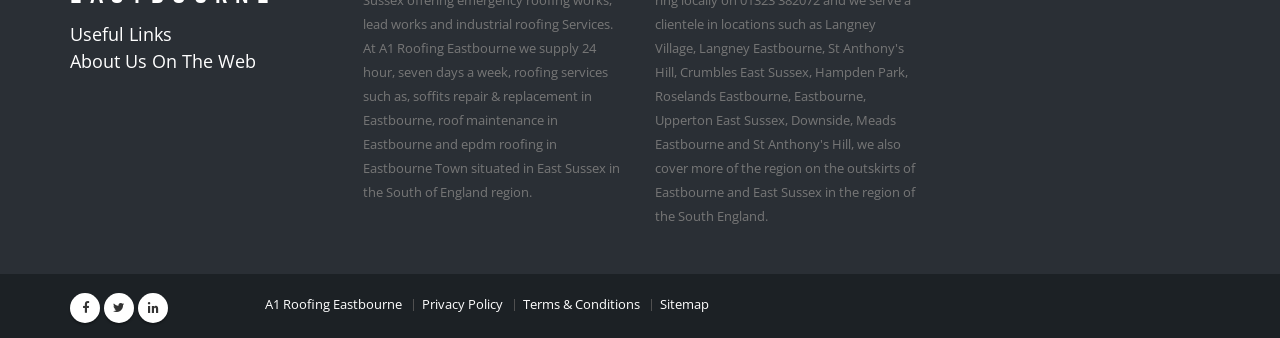Give a one-word or one-phrase response to the question:
How many social media links are there?

3